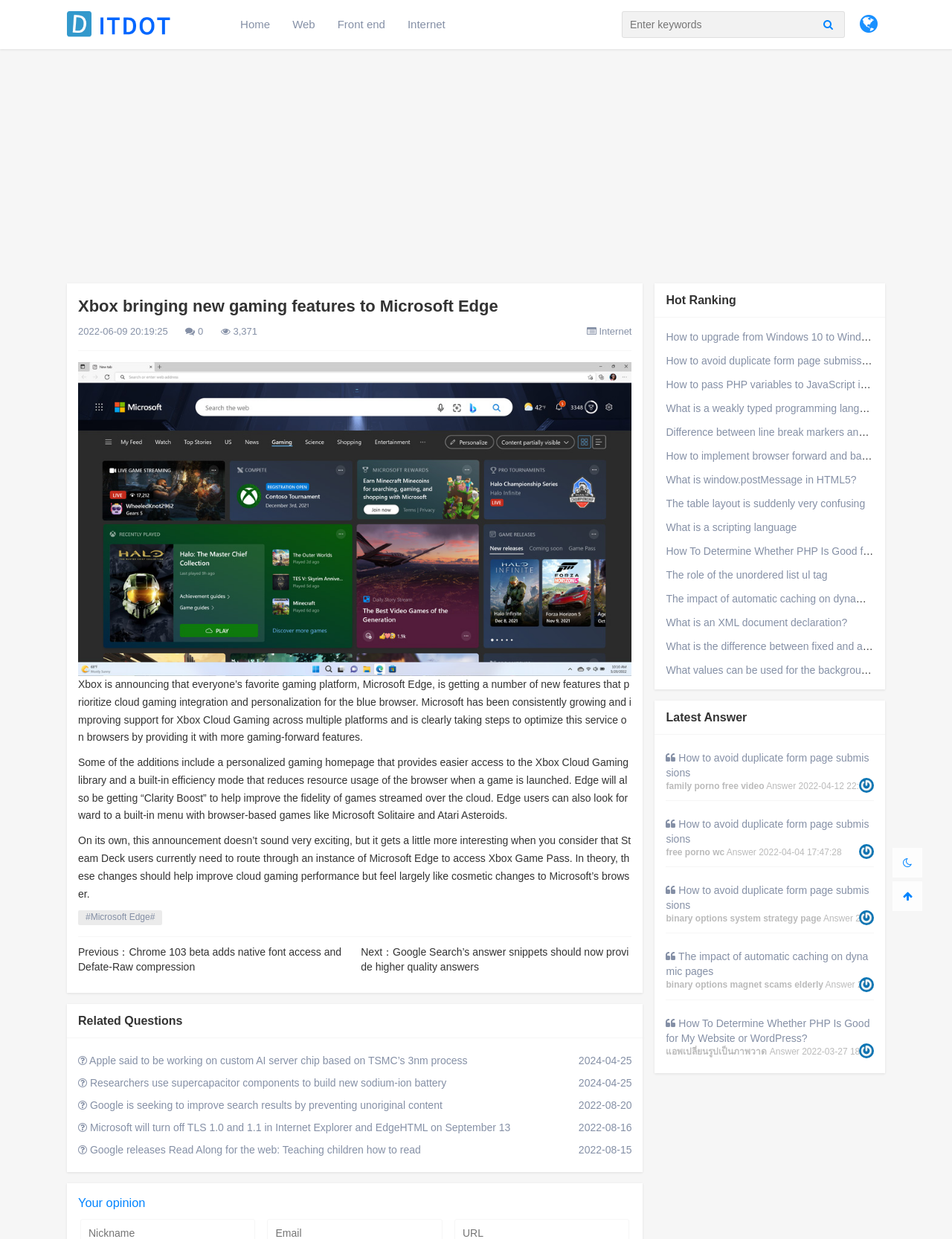Your task is to extract the text of the main heading from the webpage.

Xbox bringing new gaming features to Microsoft Edge